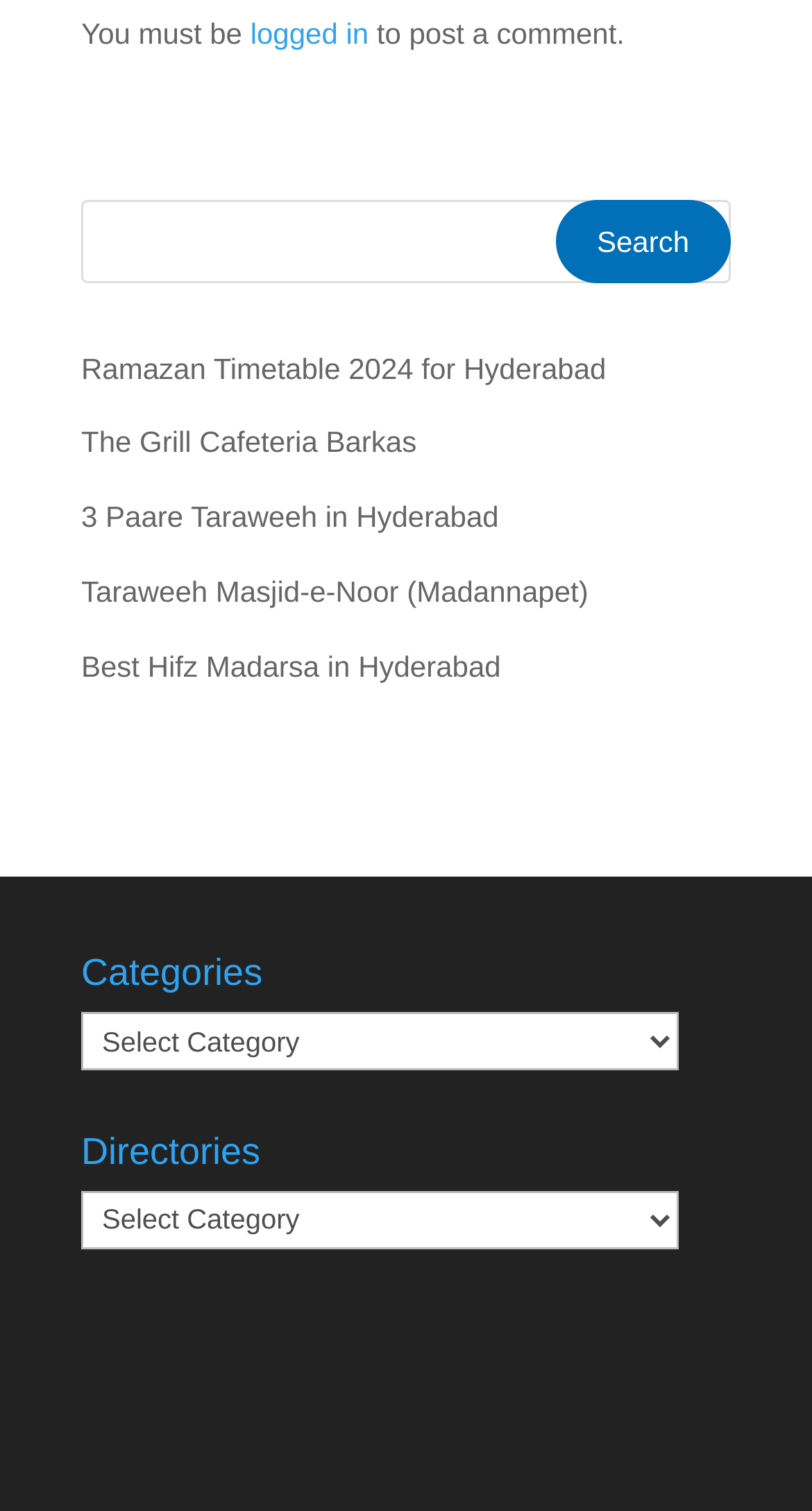Bounding box coordinates should be provided in the format (top-left x, top-left y, bottom-right x, bottom-right y) with all values between 0 and 1. Identify the bounding box for this UI element: logged in

[0.308, 0.011, 0.454, 0.033]